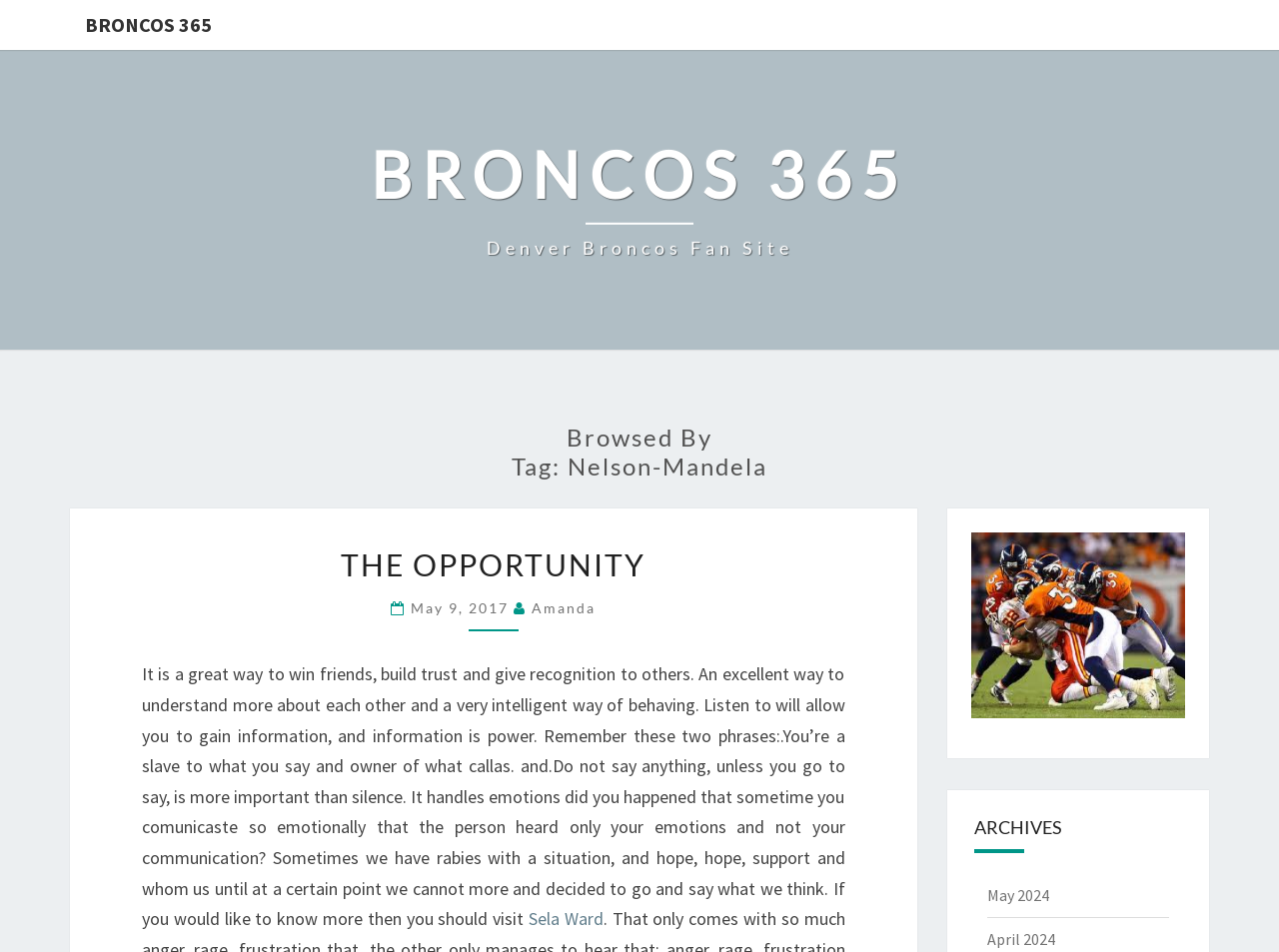Determine the bounding box coordinates of the region to click in order to accomplish the following instruction: "Visit THE OPPORTUNITY". Provide the coordinates as four float numbers between 0 and 1, specifically [left, top, right, bottom].

[0.267, 0.574, 0.505, 0.611]